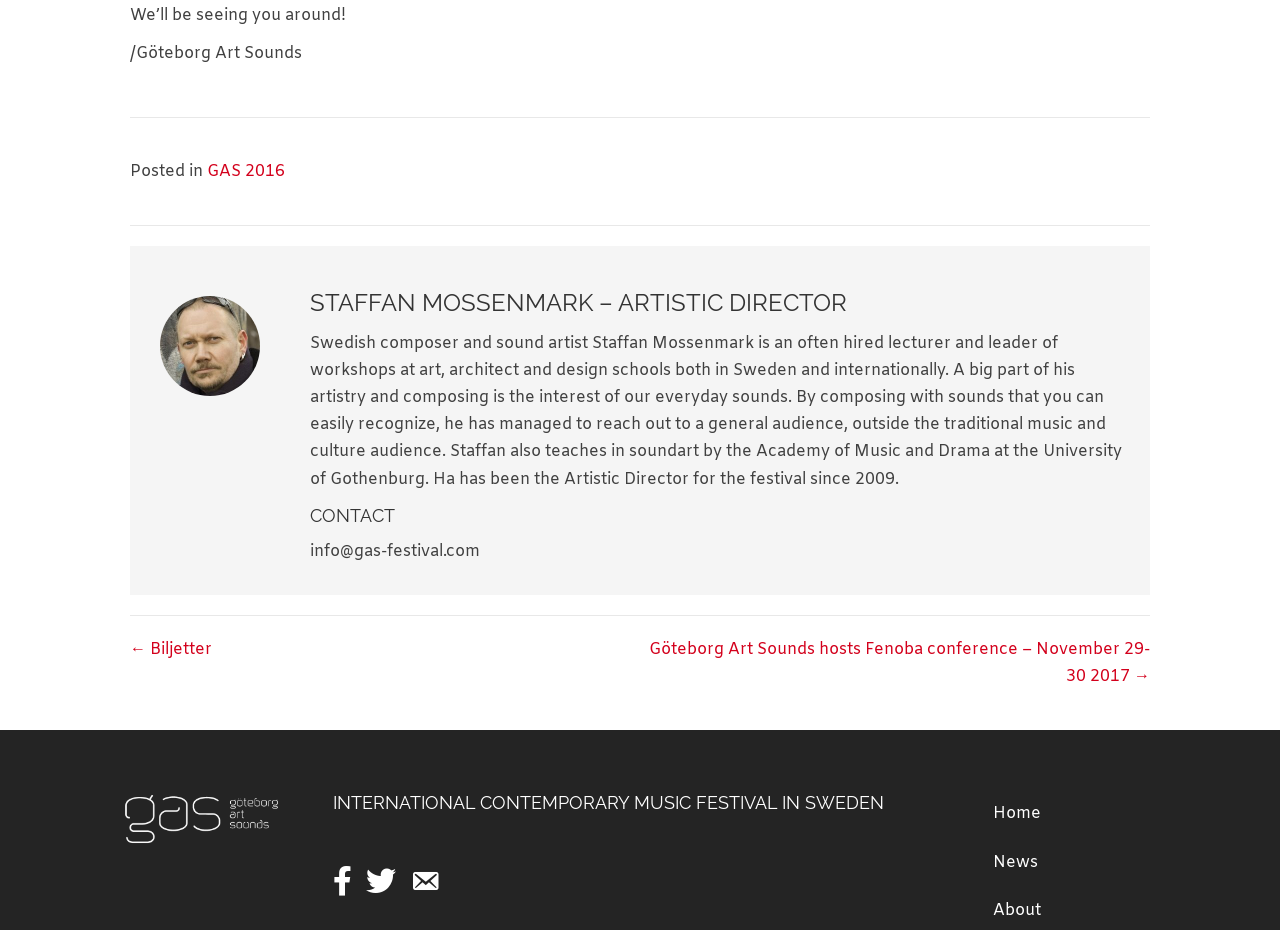What is the email address for contact?
Using the image as a reference, deliver a detailed and thorough answer to the question.

I found the answer by looking at the 'CONTACT' section and the static text that displays the email address.